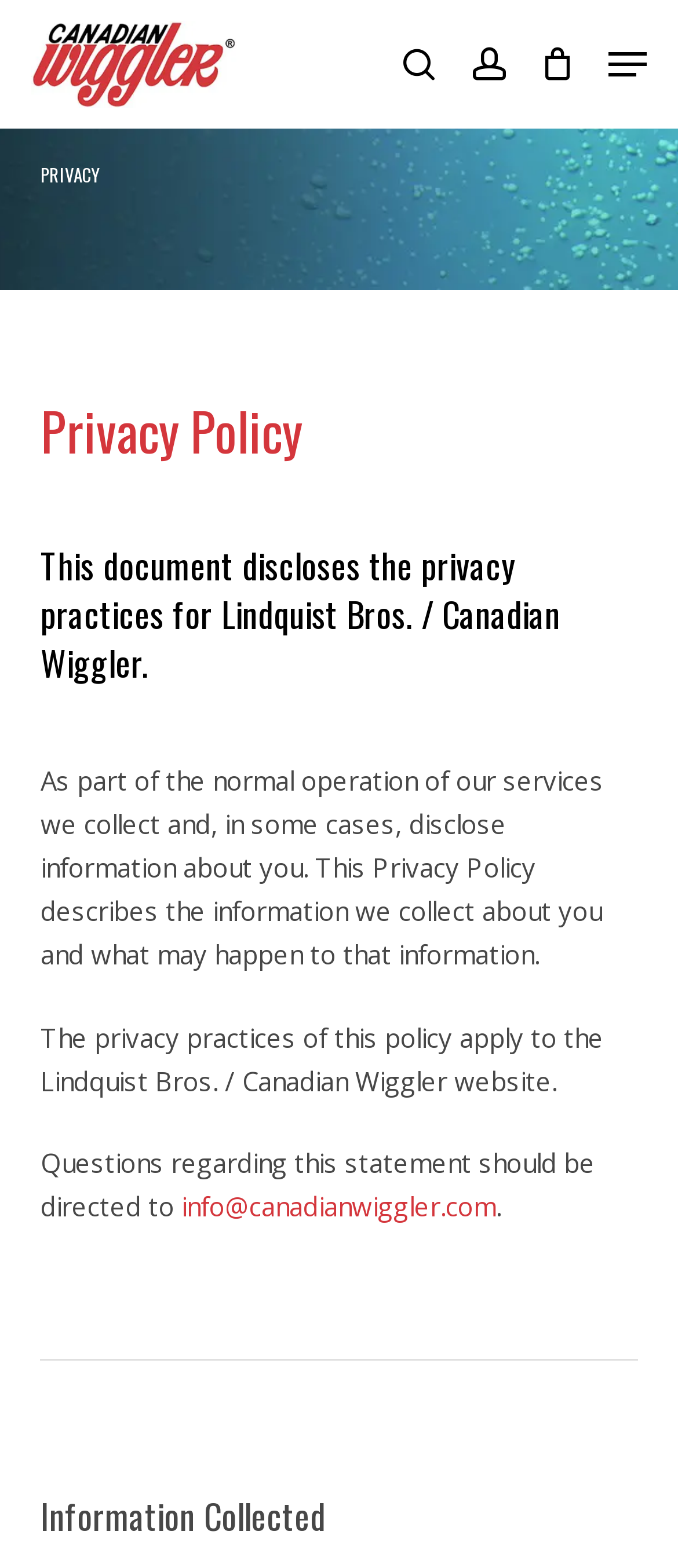What is the name of the website?
Please utilize the information in the image to give a detailed response to the question.

The name of the website can be found in the link element with the text 'Canadian Wiggler' at the top of the page, which is also an image.